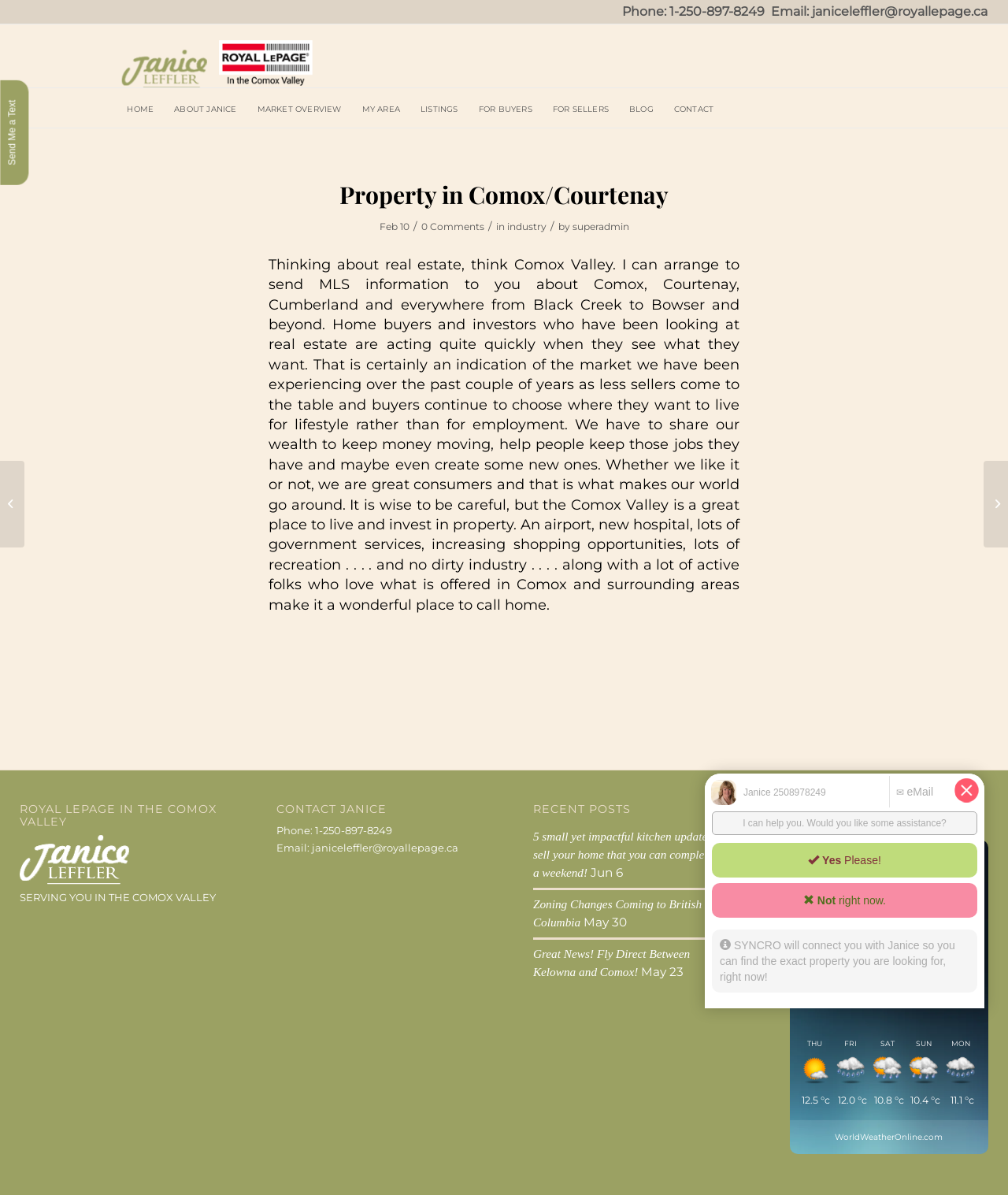Provide the bounding box coordinates for the UI element that is described as: "Tips to Increase your potential".

[0.976, 0.386, 1.0, 0.458]